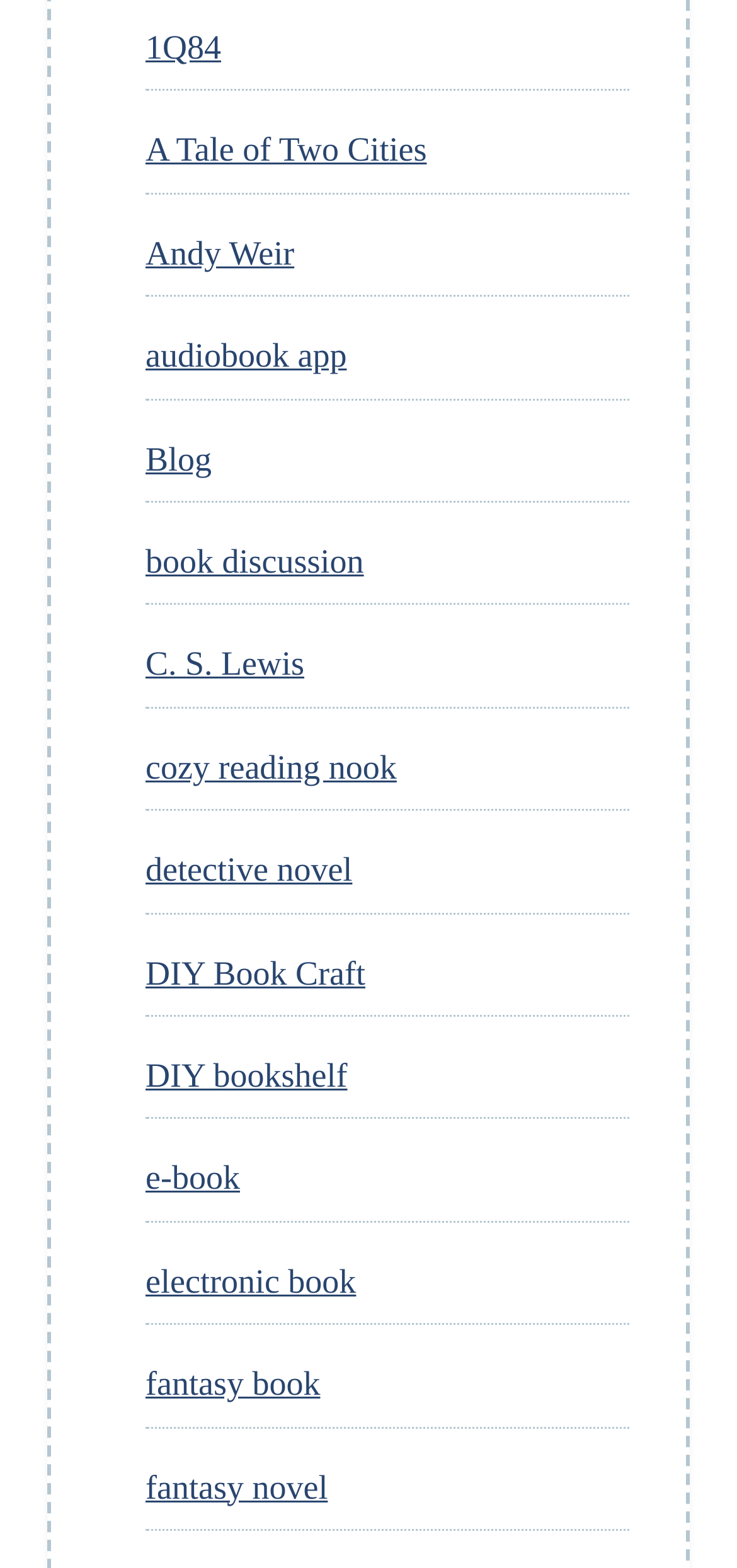Bounding box coordinates are to be given in the format (top-left x, top-left y, bottom-right x, bottom-right y). All values must be floating point numbers between 0 and 1. Provide the bounding box coordinate for the UI element described as: A Tale of Two Cities

[0.197, 0.084, 0.579, 0.108]